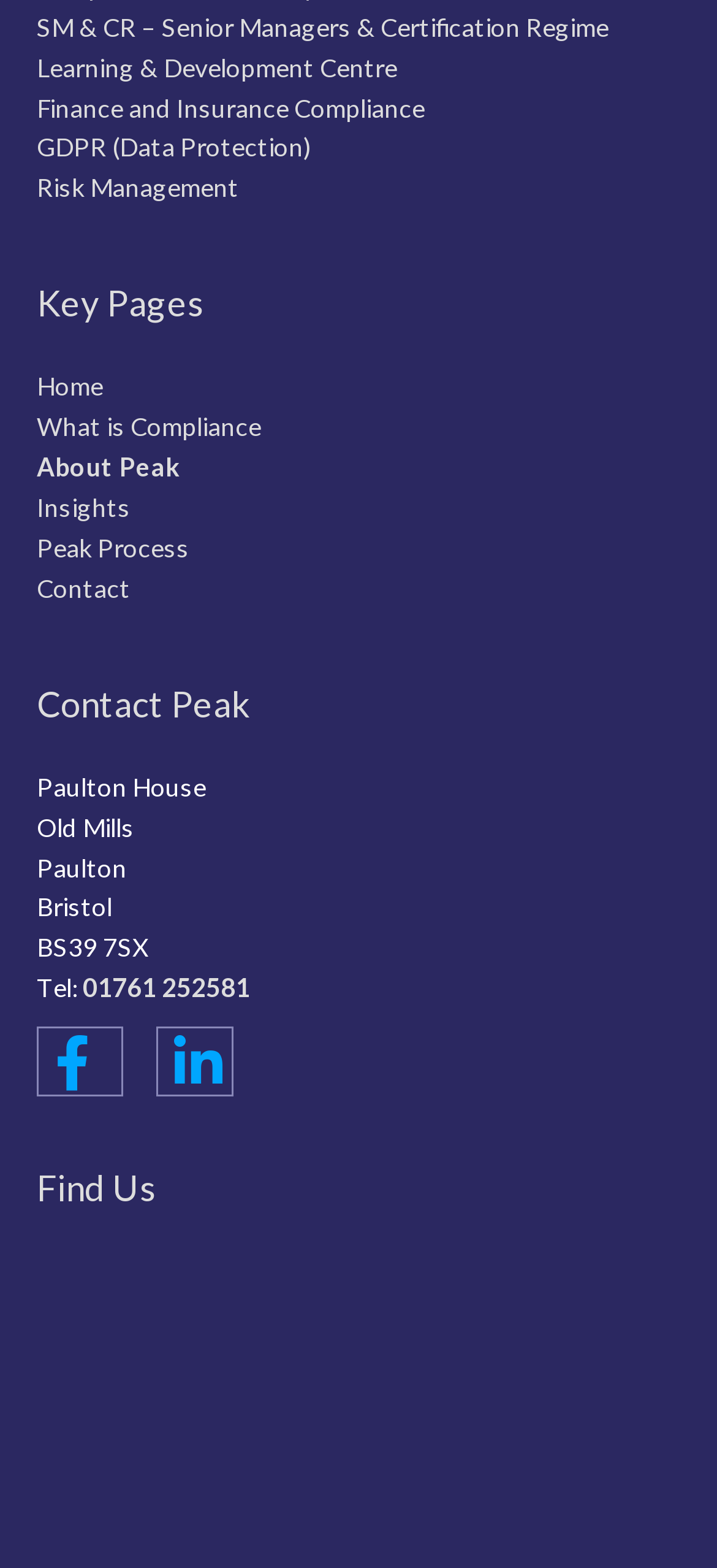How many links are there in the 'Key Pages' navigation?
Use the image to answer the question with a single word or phrase.

6